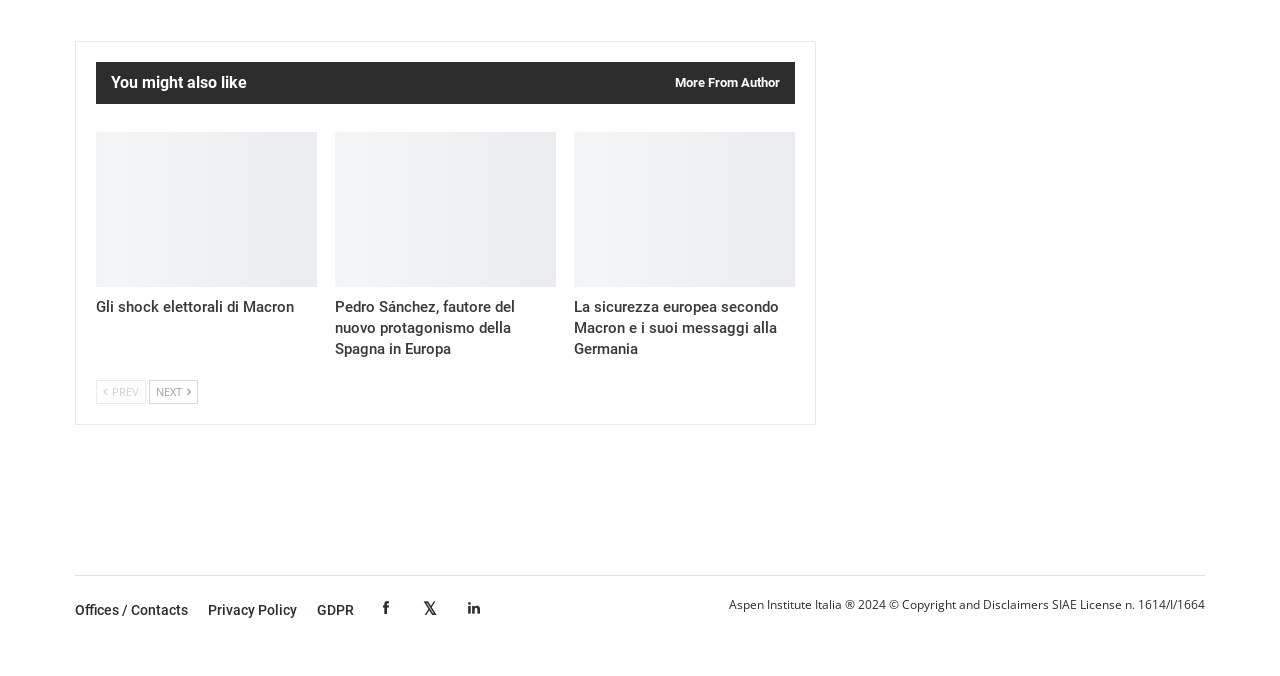What are the two navigation buttons? Based on the image, give a response in one word or a short phrase.

Previous and Next